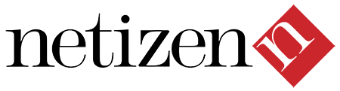Thoroughly describe what you see in the image.

The image features the logo of "Brand Netizen," characterized by a stylish and modern typography. The word "netizen" is bold and elegantly presented in lowercase letters, while the letter "B" is represented in a contrasting red geometric shape, giving the logo a dynamic and contemporary feel. This branding emphasizes the theme of digital engagement, aligning with the site's focus on outsourcing digital marketing strategies. The overall design is clean and professional, reflecting the brand's commitment to innovative marketing solutions.